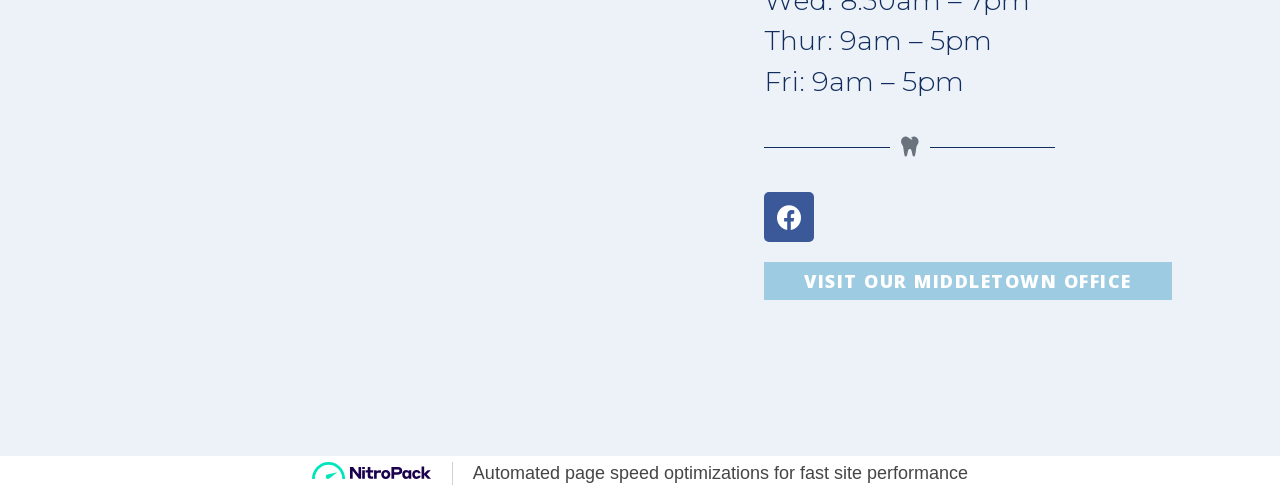Using the provided description: "Visit Our Middletown Office", find the bounding box coordinates of the corresponding UI element. The output should be four float numbers between 0 and 1, in the format [left, top, right, bottom].

[0.597, 0.534, 0.915, 0.611]